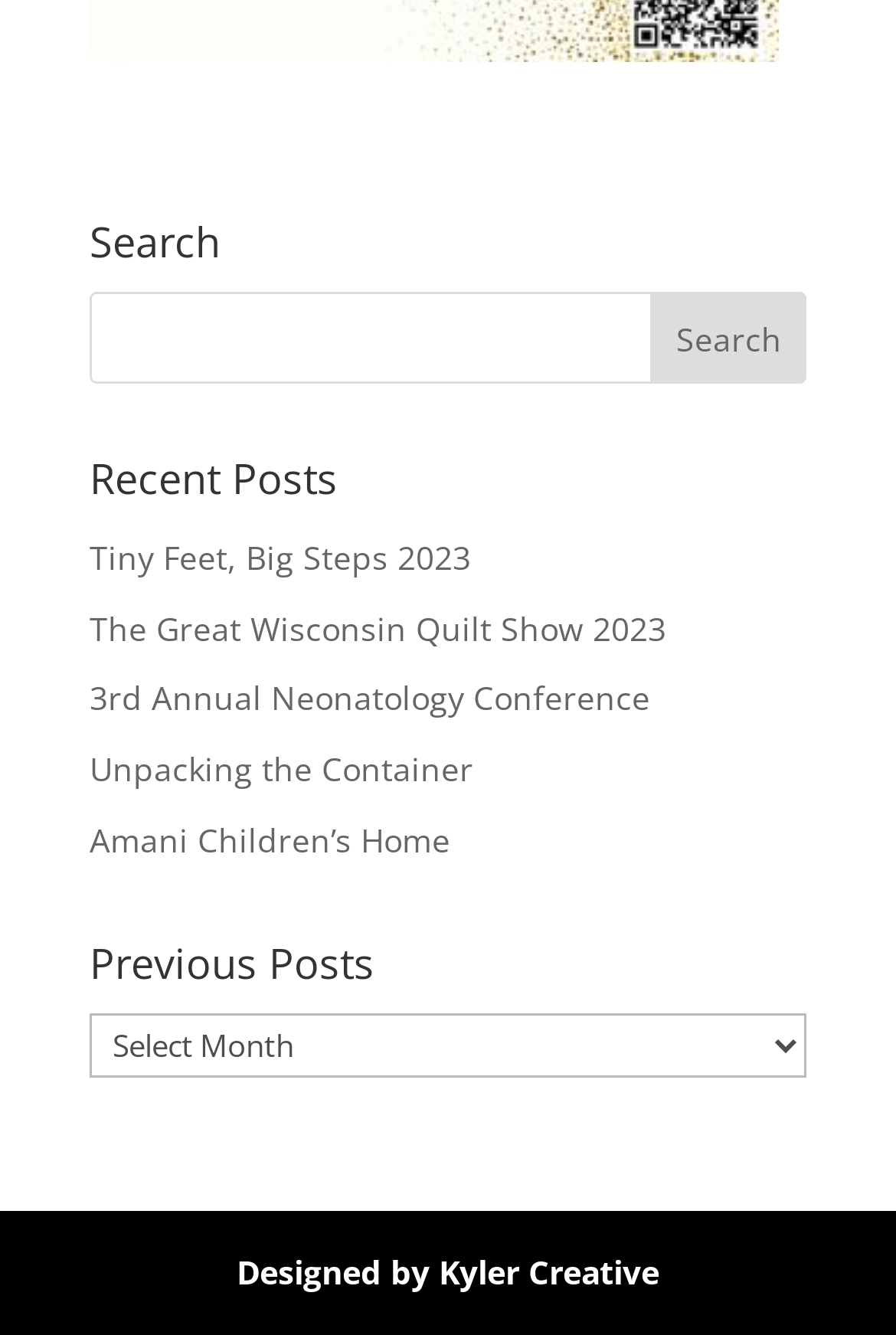For the following element description, predict the bounding box coordinates in the format (top-left x, top-left y, bottom-right x, bottom-right y). All values should be floating point numbers between 0 and 1. Description: Tiny Feet, Big Steps 2023

[0.1, 0.401, 0.526, 0.433]